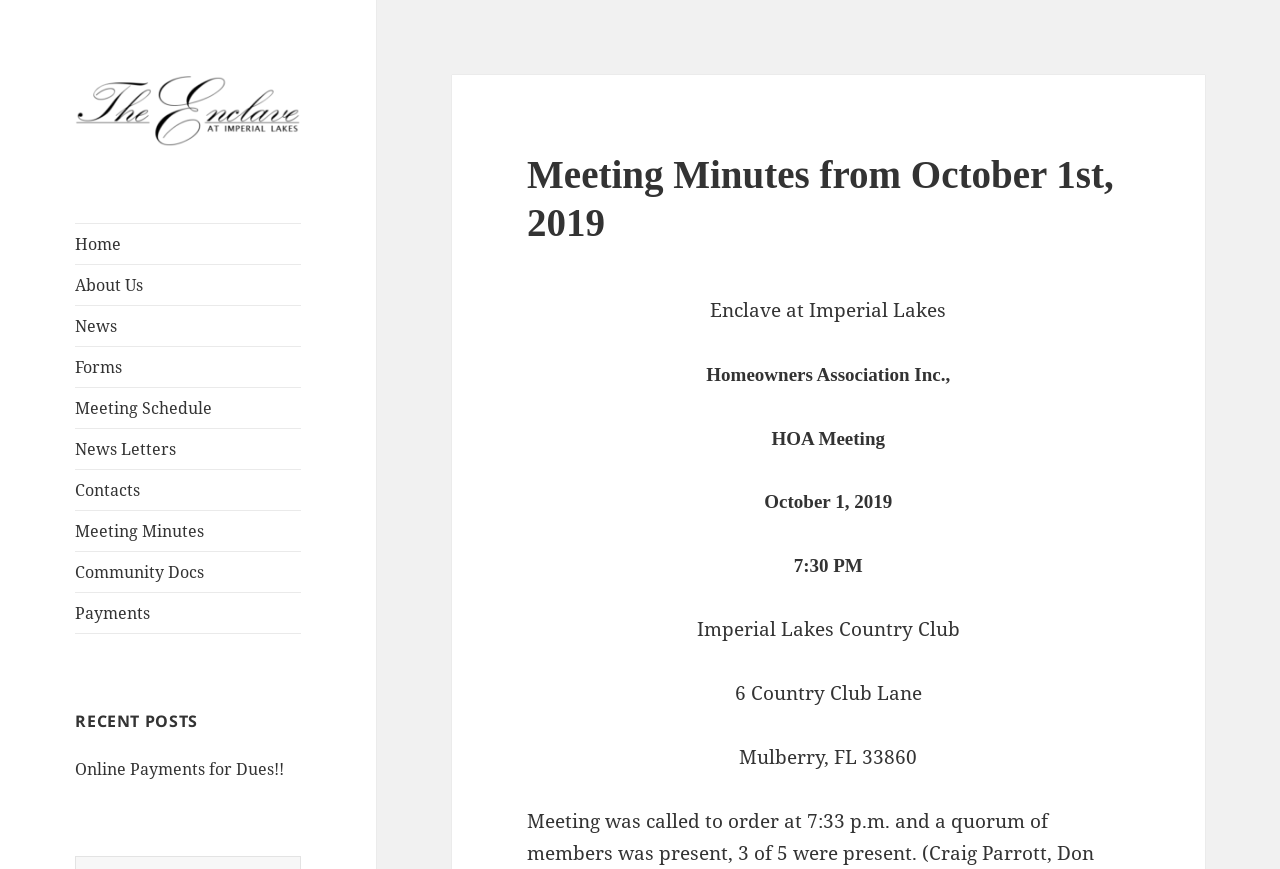Could you specify the bounding box coordinates for the clickable section to complete the following instruction: "go to home page"?

[0.059, 0.257, 0.235, 0.303]